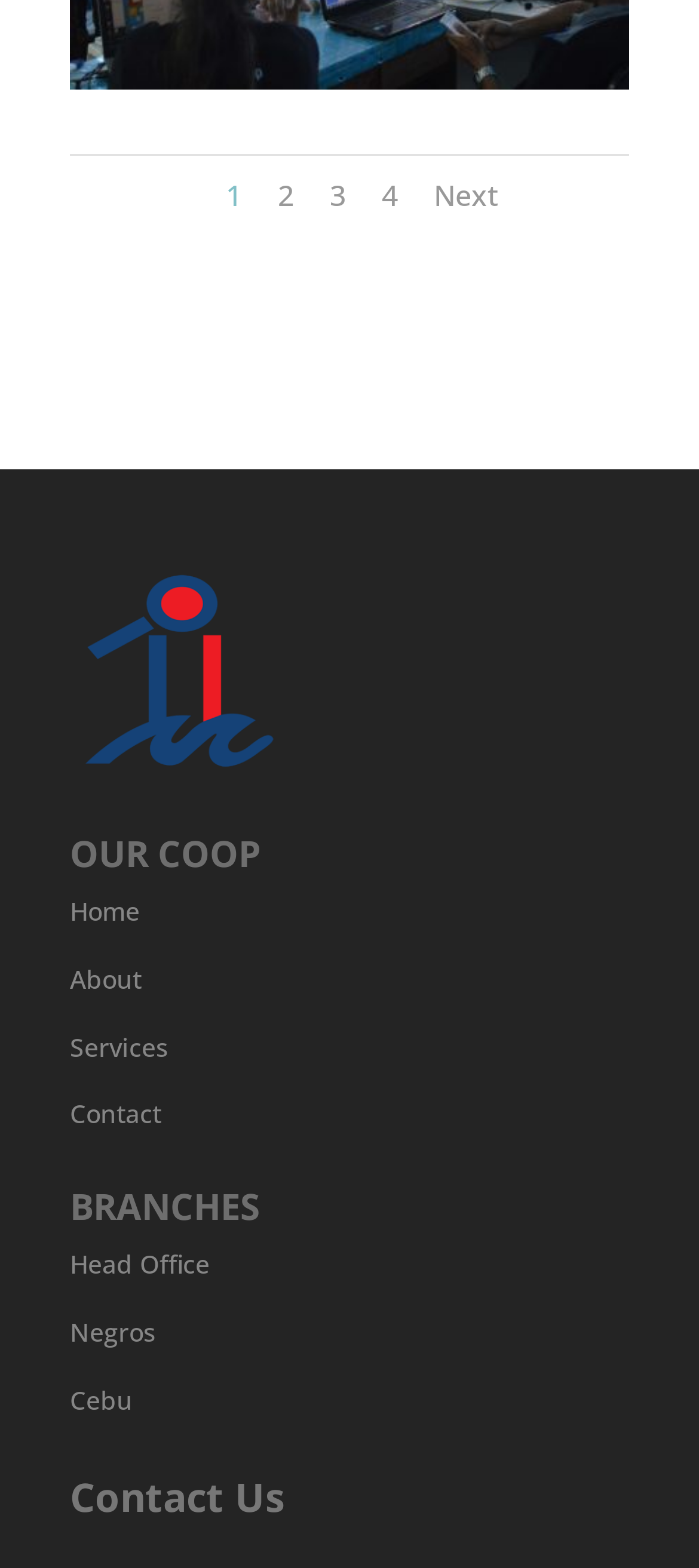Please locate the bounding box coordinates of the element that should be clicked to complete the given instruction: "go to head office".

[0.1, 0.795, 0.3, 0.817]